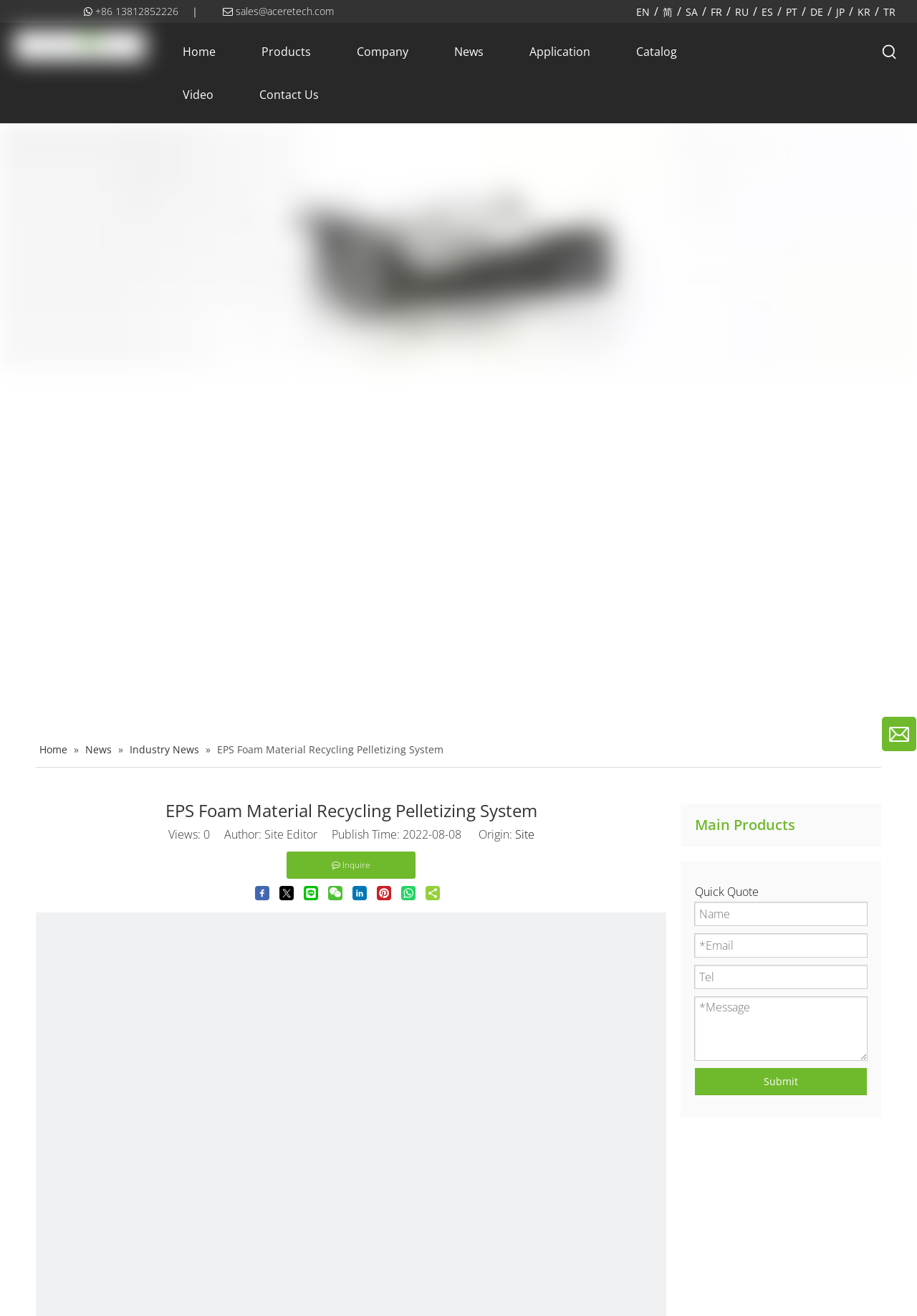Determine the bounding box coordinates for the clickable element to execute this instruction: "Submit the quote". Provide the coordinates as four float numbers between 0 and 1, i.e., [left, top, right, bottom].

[0.758, 0.812, 0.945, 0.832]